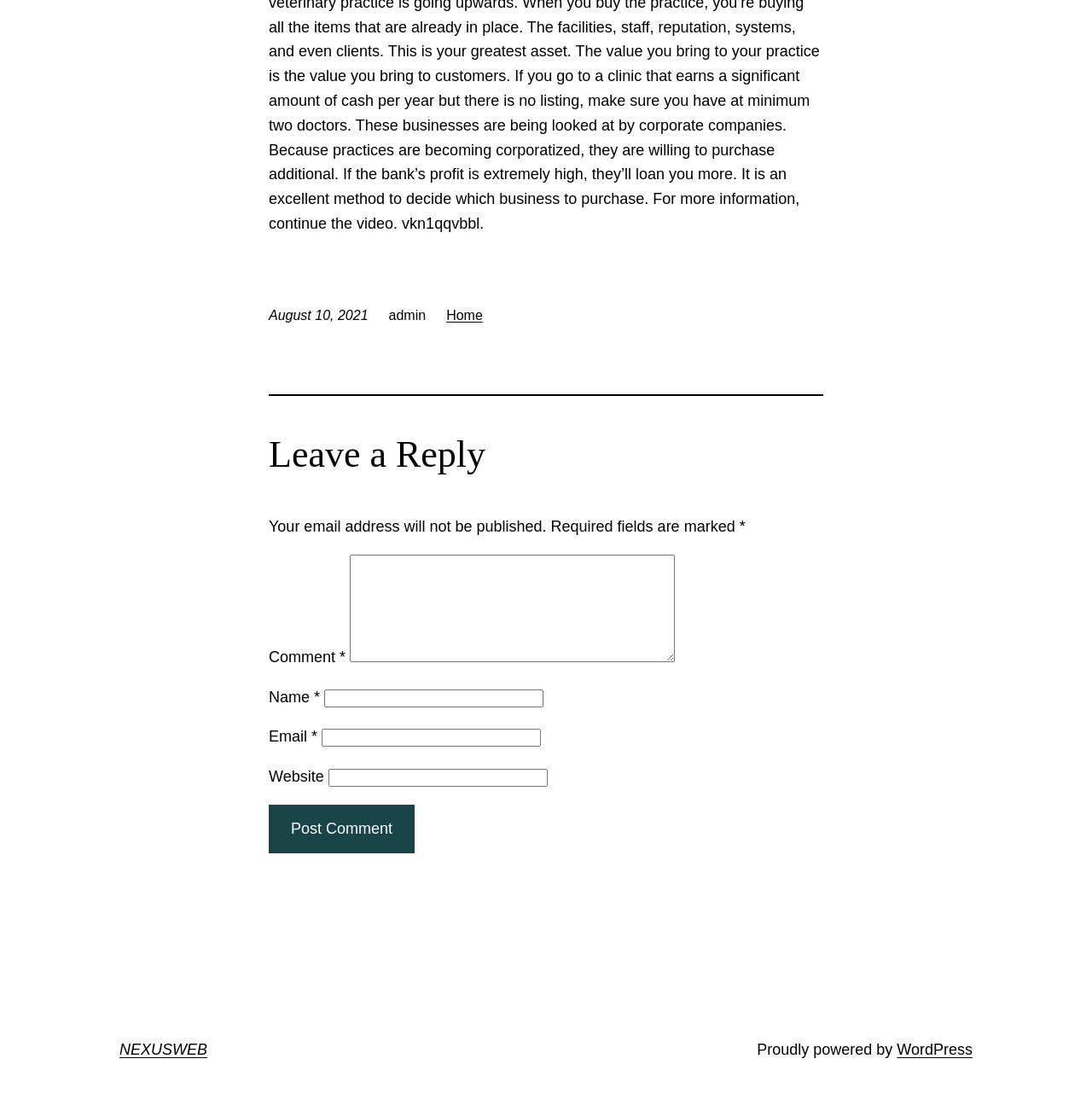Determine the bounding box coordinates for the UI element with the following description: "parent_node: Website name="url"". The coordinates should be four float numbers between 0 and 1, represented as [left, top, right, bottom].

[0.301, 0.688, 0.501, 0.704]